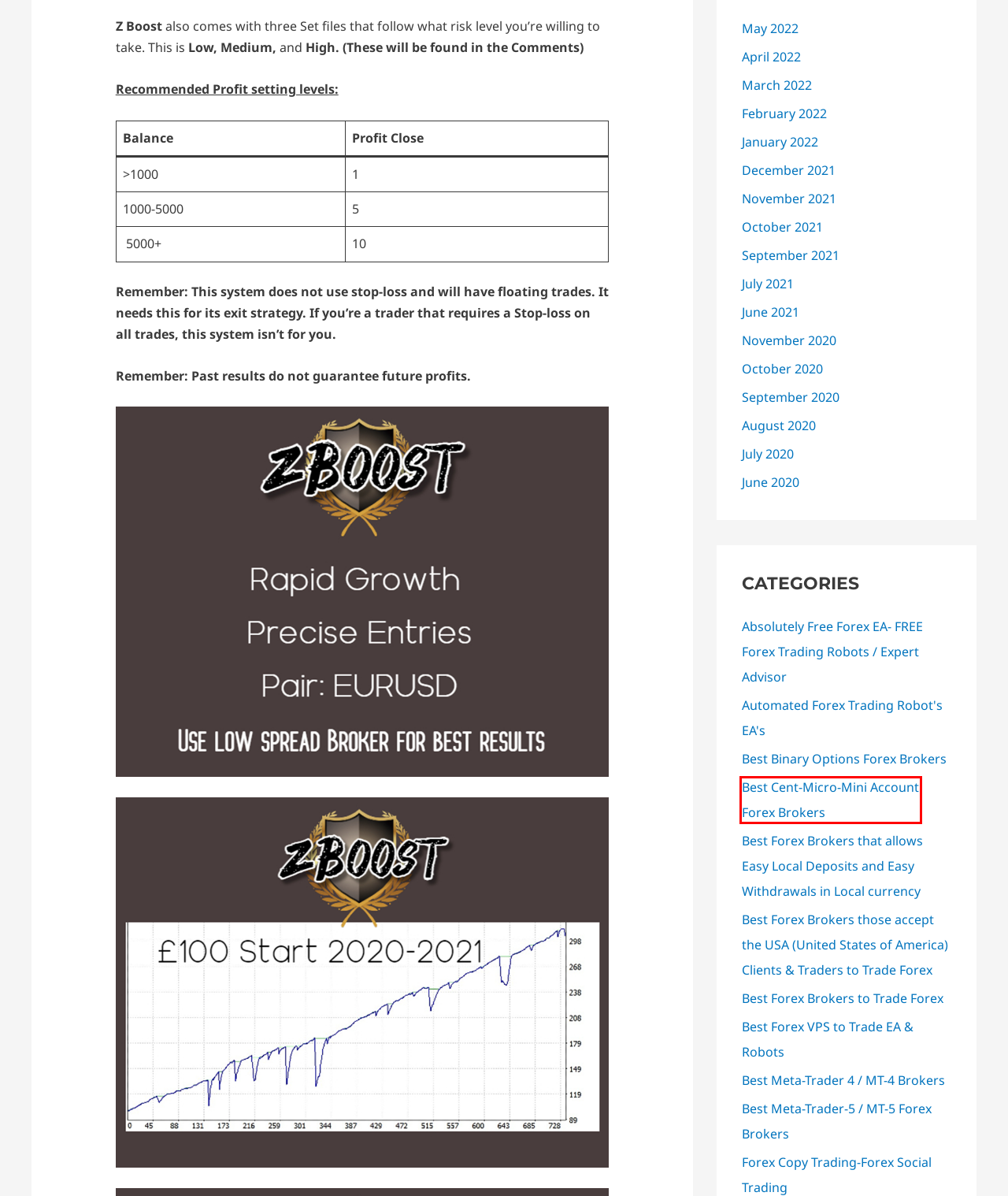Provided is a screenshot of a webpage with a red bounding box around an element. Select the most accurate webpage description for the page that appears after clicking the highlighted element. Here are the candidates:
A. Best Meta-Trader 4 / MT-4 Brokers – Create Wealth-Lets catch those Green Pips in Forex
B. January 2022 – Create Wealth-Lets catch those Green Pips in Forex
C. May 2022 – Create Wealth-Lets catch those Green Pips in Forex
D. Best Cent-Micro-Mini Account Forex Brokers – Create Wealth-Lets catch those Green Pips in Forex
E. Best Forex VPS to Trade EA & Robots – Create Wealth-Lets catch those Green Pips in Forex
F. Best Binary Options Forex Brokers – Create Wealth-Lets catch those Green Pips in Forex
G. October 2020 – Create Wealth-Lets catch those Green Pips in Forex
H. Best Forex Brokers to Trade Forex – Create Wealth-Lets catch those Green Pips in Forex

D